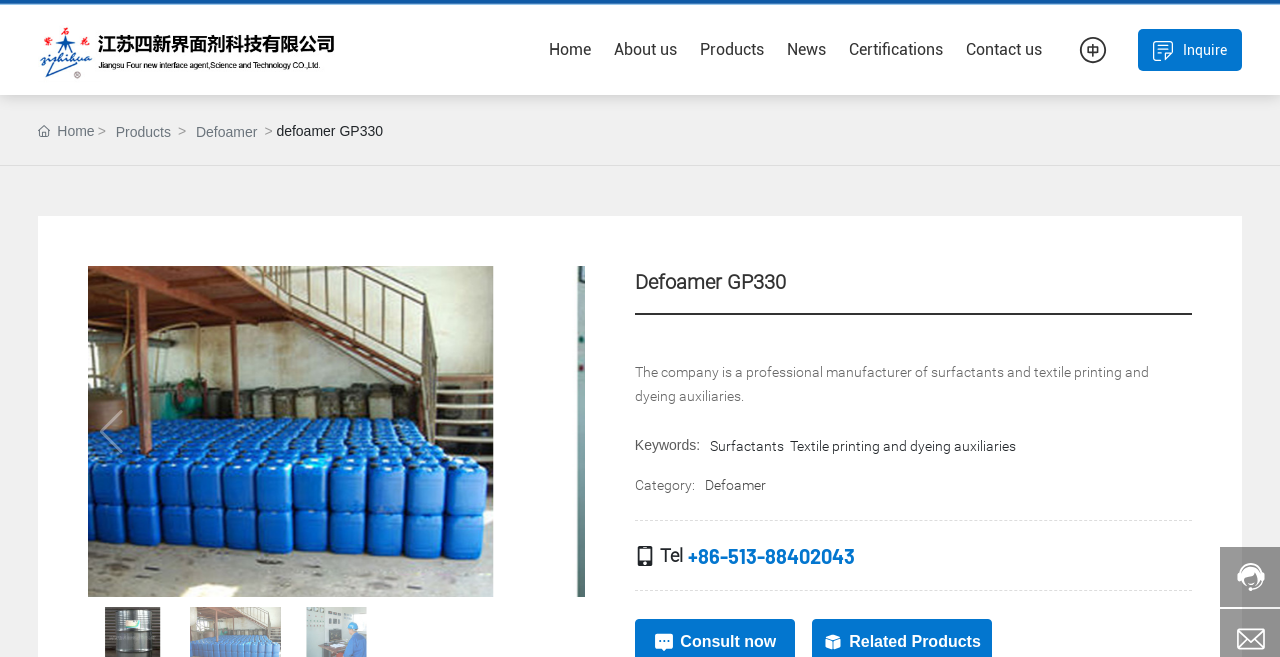What is the purpose of the 'Next slide' and 'Previous slide' buttons?
Please provide a single word or phrase in response based on the screenshot.

To navigate through slides